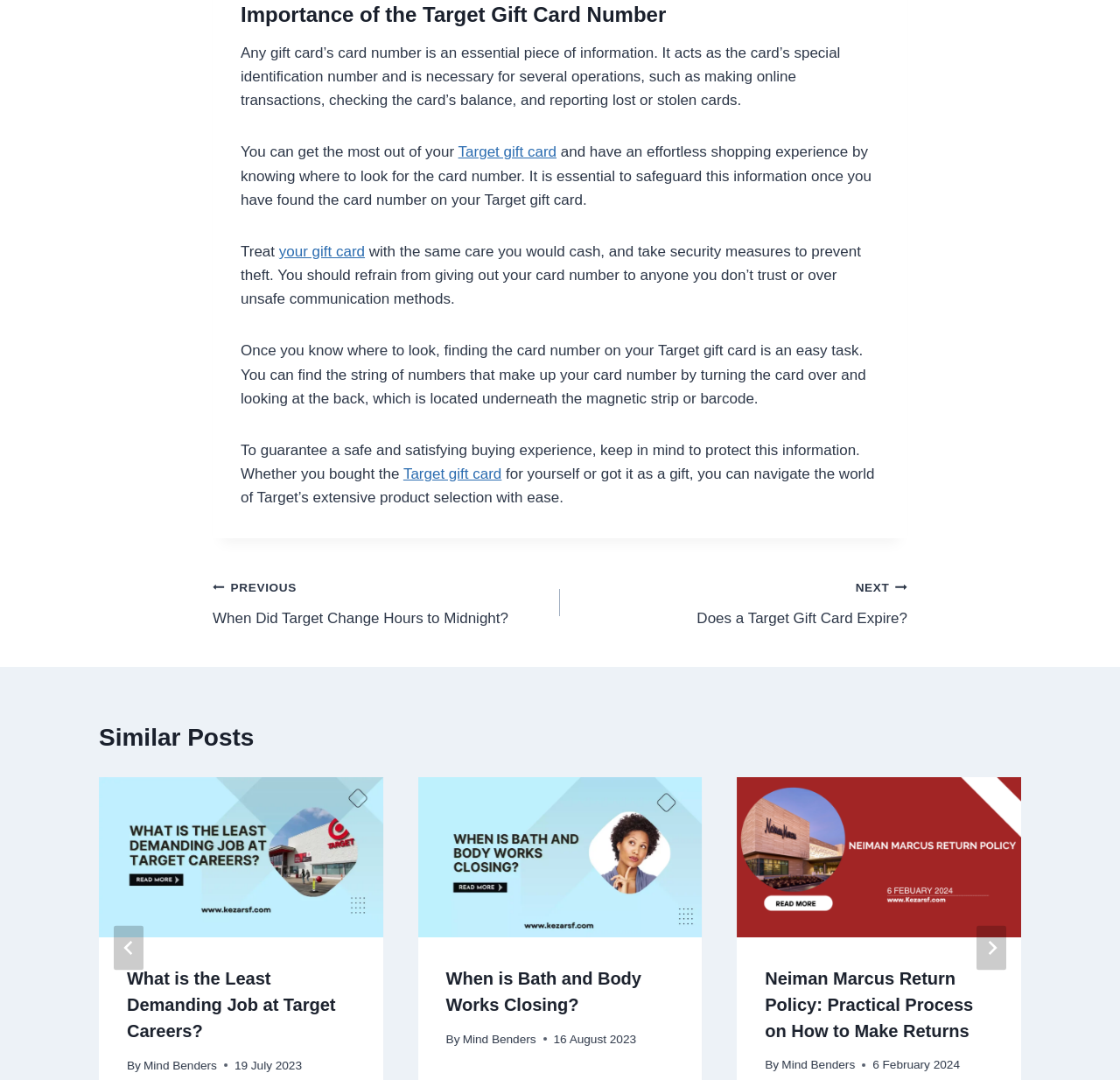Find the bounding box coordinates of the clickable region needed to perform the following instruction: "Browse digital objects". The coordinates should be provided as four float numbers between 0 and 1, i.e., [left, top, right, bottom].

None